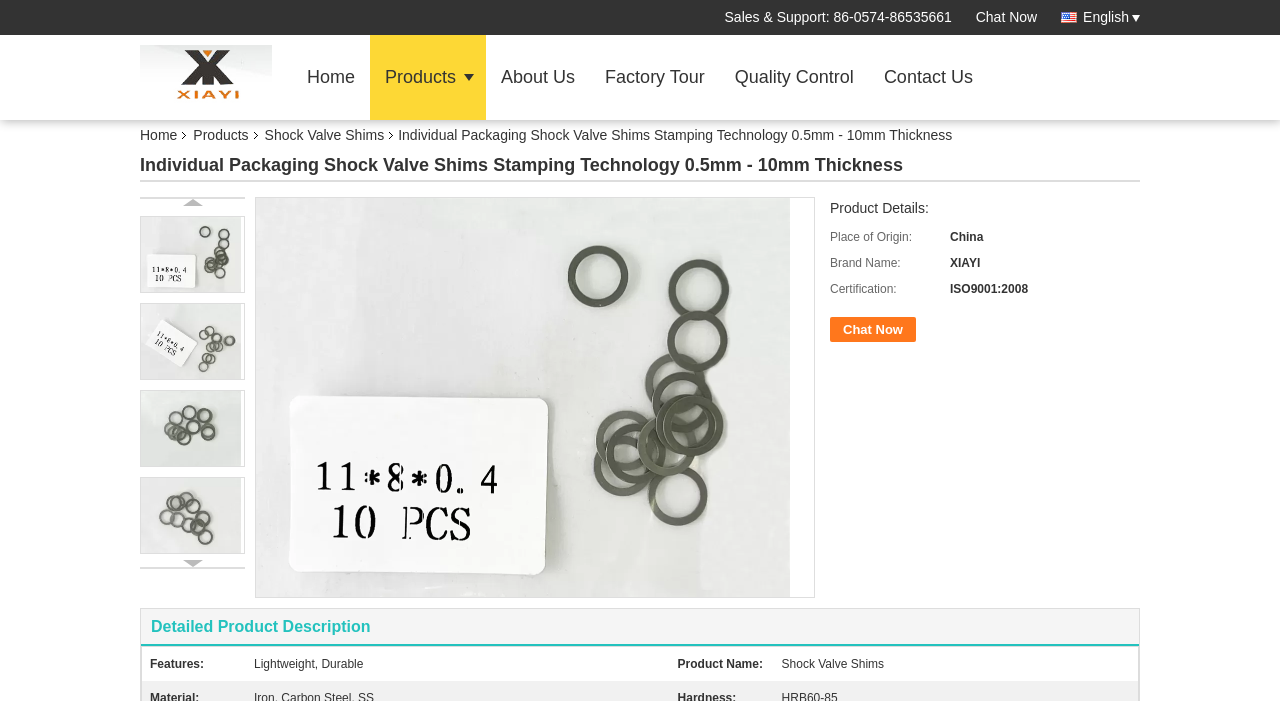Produce a meticulous description of the webpage.

This webpage is about Individual Packaging Shock Valve Shims Stamping Technology with a thickness range of 0.5mm to 10mm. At the top, there is a company logo and a navigation menu with links to Home, Products, About Us, Factory Tour, Quality Control, and Contact Us. Below the navigation menu, there is a heading that repeats the product name.

On the left side, there is a section with sales and support information, including a phone number and a "Chat Now" button. Above this section, there are multiple links to the product page with corresponding images.

The main content of the page is divided into two sections. The first section is a table with product details, including place of origin, brand name, and certification. The second section is a detailed product description with features and product name.

At the bottom of the page, there is a "Chat Now" button and a section with a detailed product description, including features such as lightweight and durable, and product name, which is Shock Valve Shims.